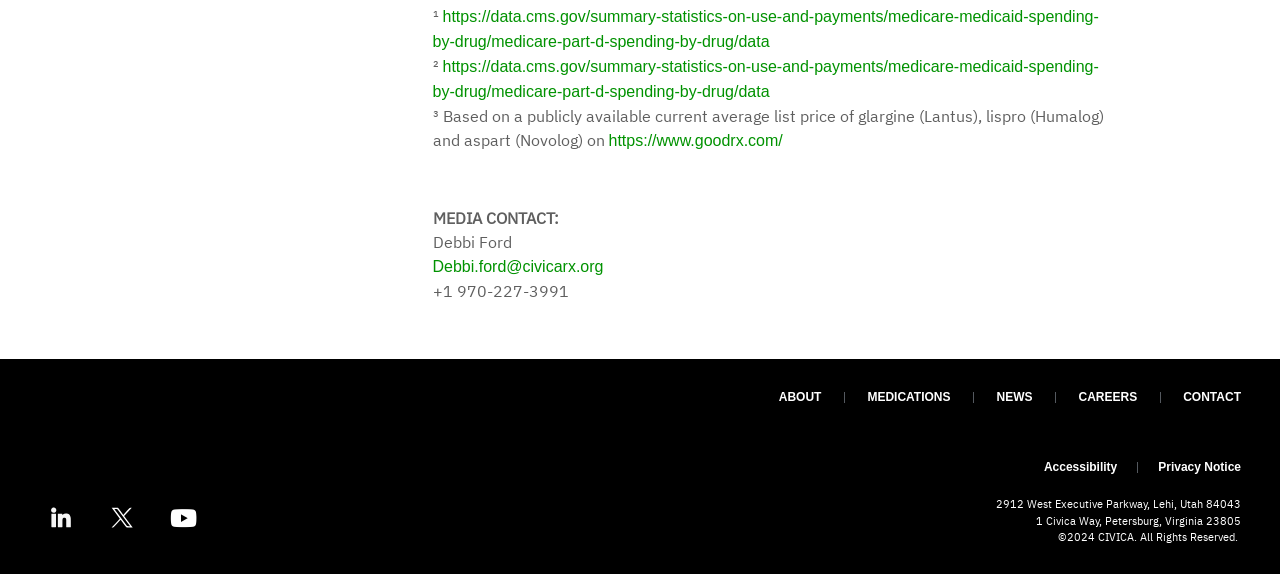Locate the bounding box coordinates of the clickable area needed to fulfill the instruction: "Watch Civica's YouTube channel".

[0.134, 0.882, 0.152, 0.924]